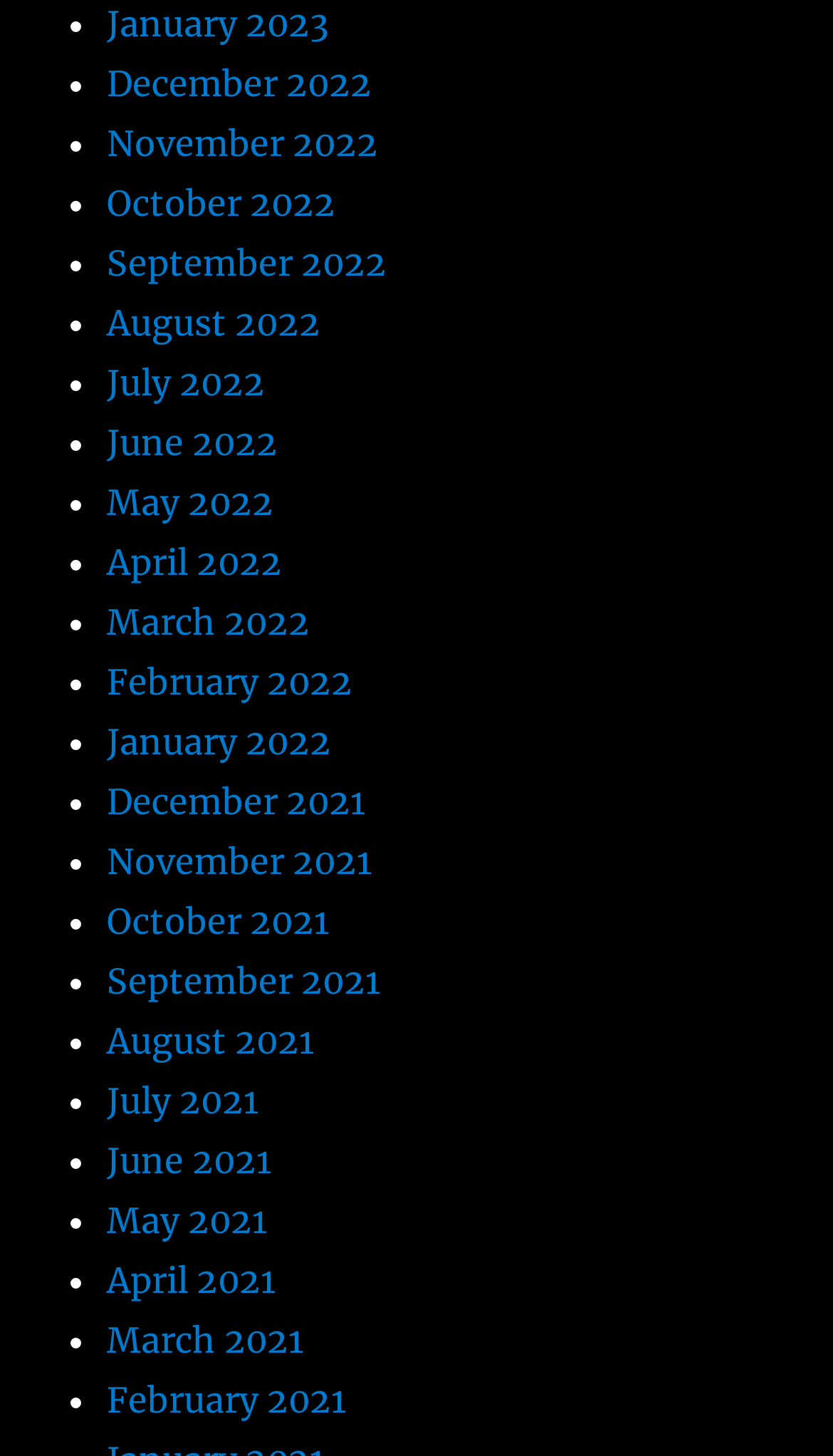What is the most recent month listed?
Answer the question with as much detail as possible.

By examining the list of links, I found that the most recent month listed is January 2023, which is located at the top of the list.